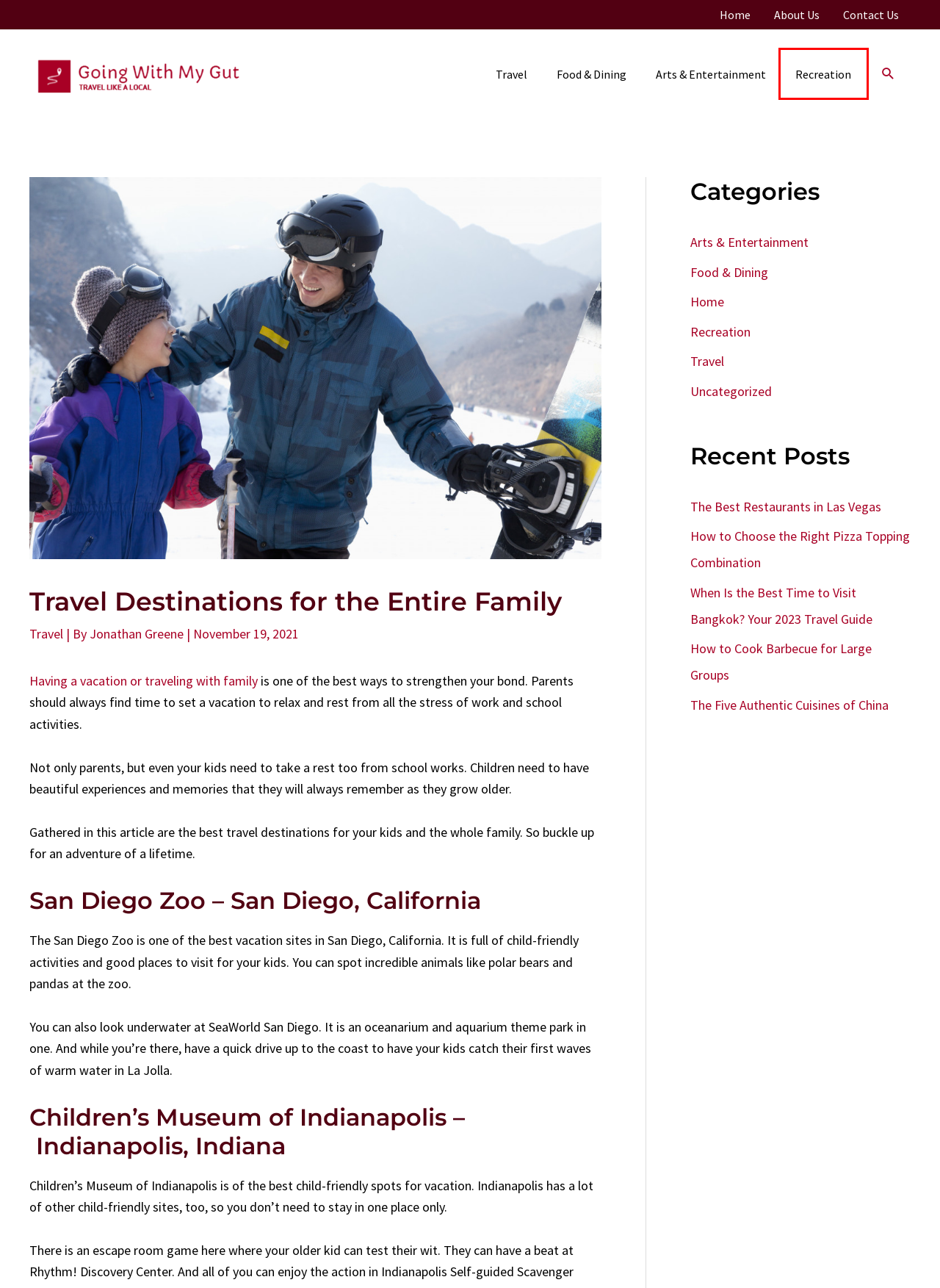You are given a screenshot of a webpage with a red rectangle bounding box. Choose the best webpage description that matches the new webpage after clicking the element in the bounding box. Here are the candidates:
A. Recreation Archives - Going With My Gut
B. Arts & Entertainment Archives - Going With My Gut
C. Contact Us - Going With My Gut
D. Travel Tales: Exploring the World with Going With My Gut
E. Home Archives - Going With My Gut
F. The Best Restaurants in Las Vegas - Going With My Gut
G. Get in Touch with Us | Going With My Gut
H. The Five Authentic Cuisines of China - Going With My Gut

A